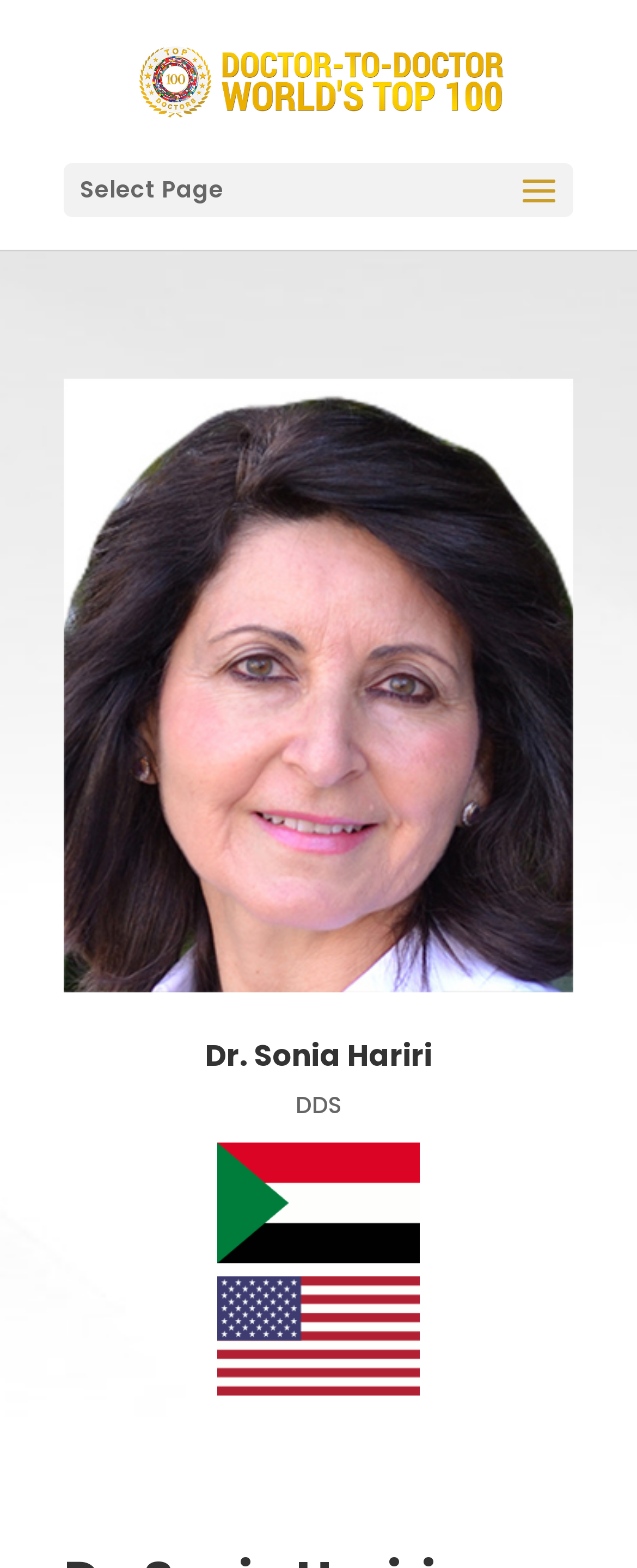Respond to the question below with a single word or phrase:
Is there a dropdown menu on the webpage?

Yes